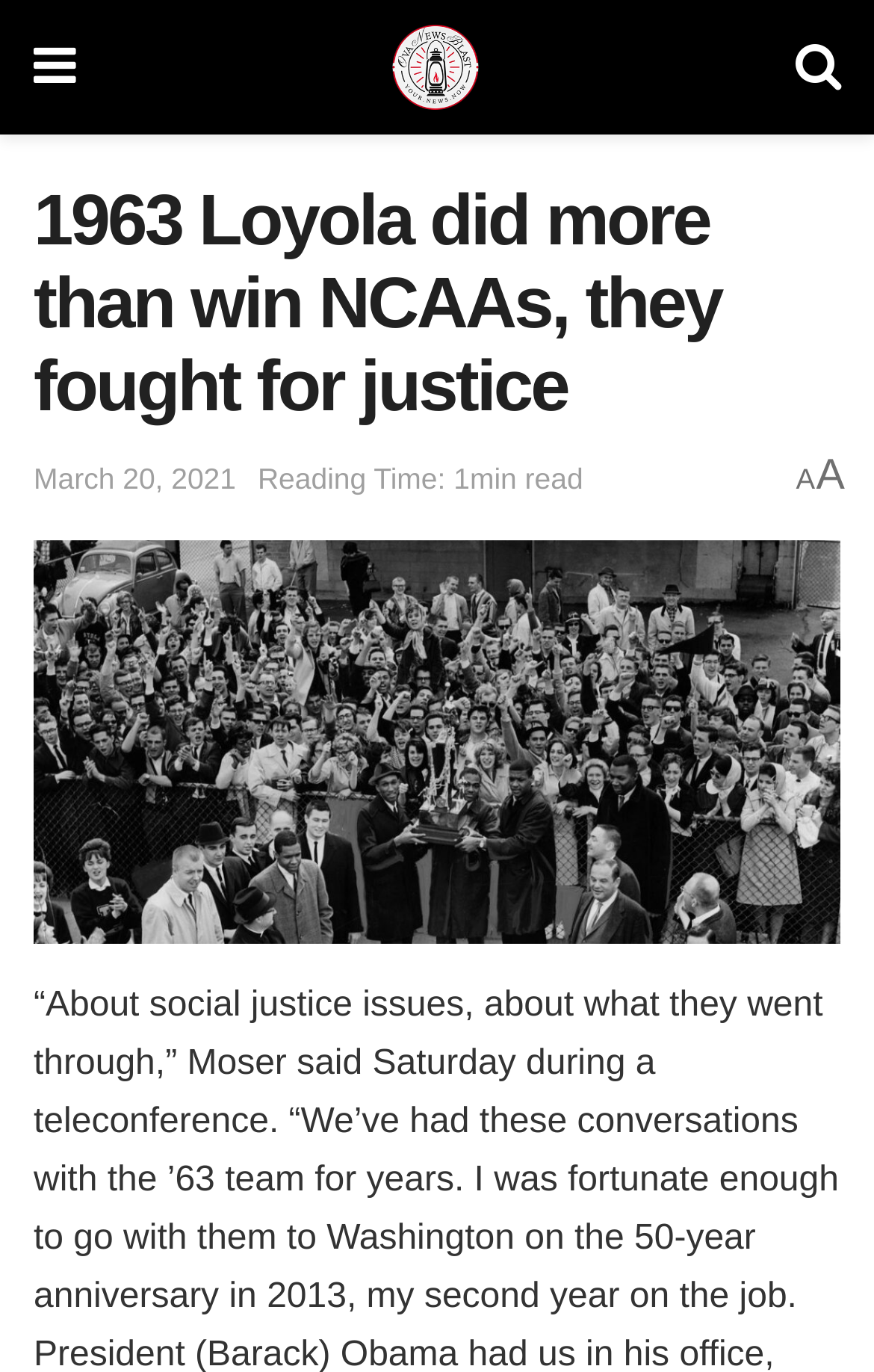Generate a comprehensive caption for the webpage you are viewing.

The webpage appears to be a news article or blog post. At the top left, there is a small icon represented by '\uf0c9', which is a link. Next to it, there is a link to the website's name, "OvaNewsBlast.com", accompanied by an image of the same name. On the top right, there is another small icon represented by '\uf002', which is also a link.

Below the top section, there is a main heading that reads "1963 Loyola did more than win NCAAs, they fought for justice". This heading spans across the entire width of the page.

Under the heading, there is a link to the date "March 20, 2021" on the left, and a static text that reads "Reading Time: 1min read" to its right. Below these elements, there is a large link that repeats the main heading, "1963 Loyola did more than win NCAAs, they fought for justice", which is accompanied by an image of the same name. This link takes up most of the page's width.